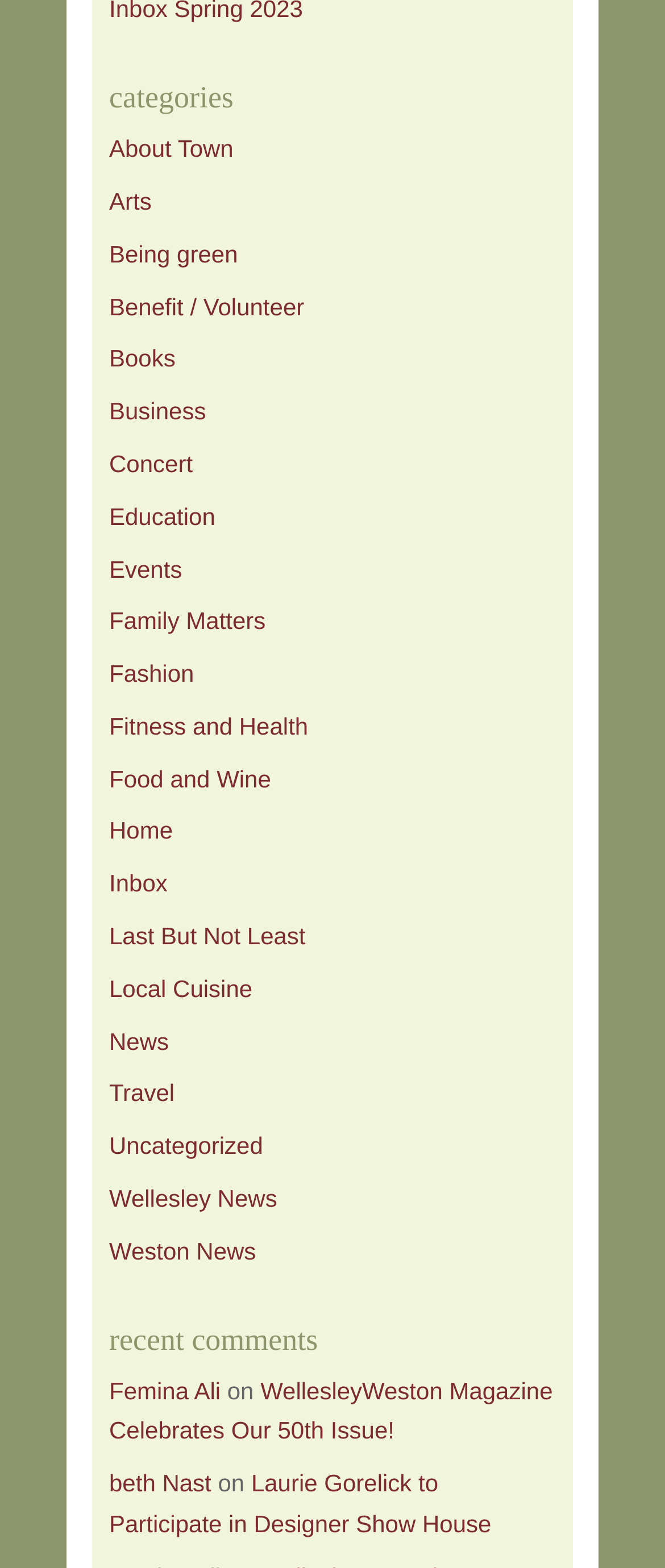What is the name of the author of the second recent comment?
Using the information presented in the image, please offer a detailed response to the question.

I looked at the second link under the 'recent comments' section and found that the name of the author of the second recent comment is 'beth Nast'.